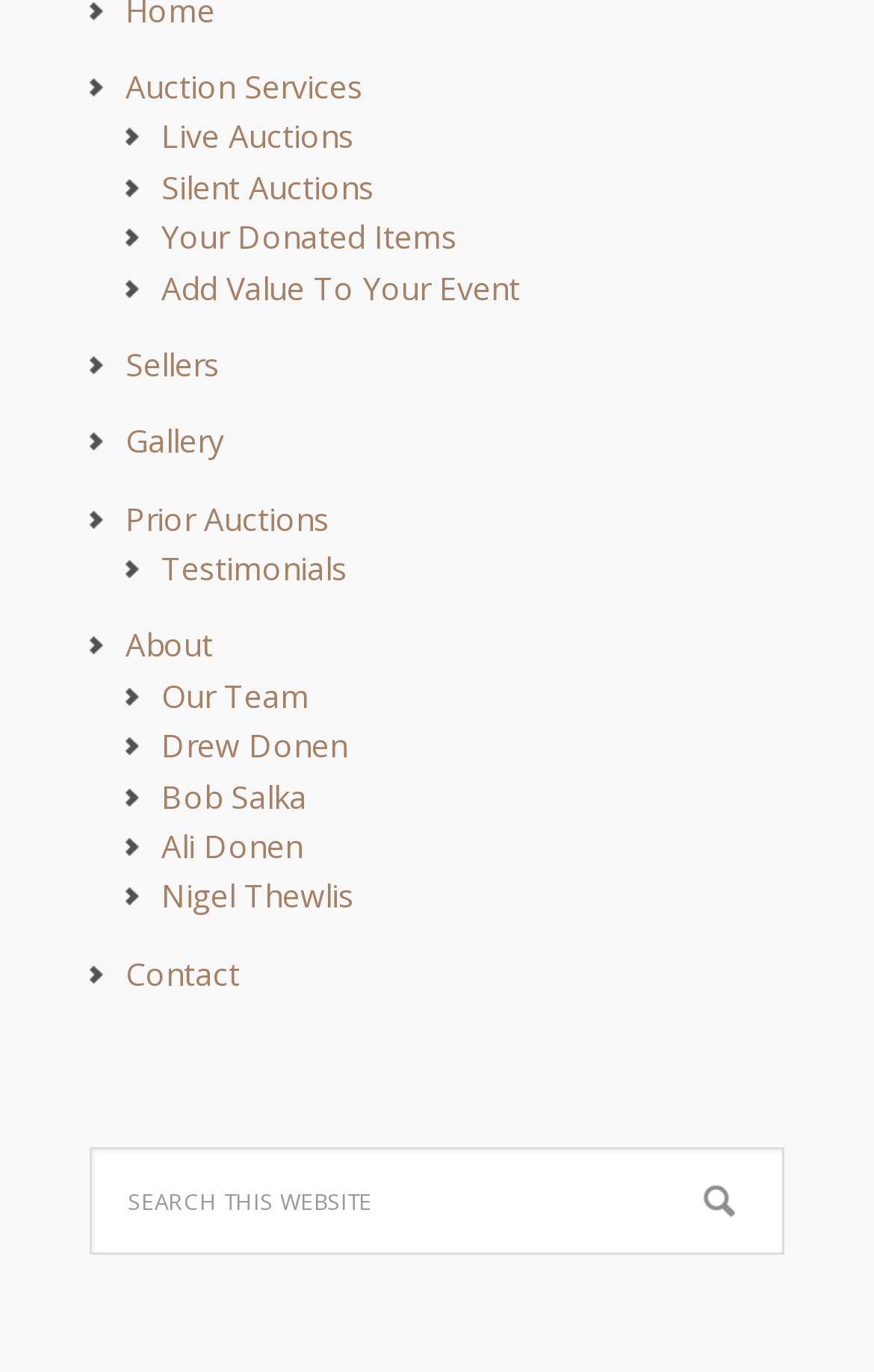Provide the bounding box coordinates for the UI element that is described by this text: "Sellers". The coordinates should be in the form of four float numbers between 0 and 1: [left, top, right, bottom].

[0.144, 0.25, 0.251, 0.281]